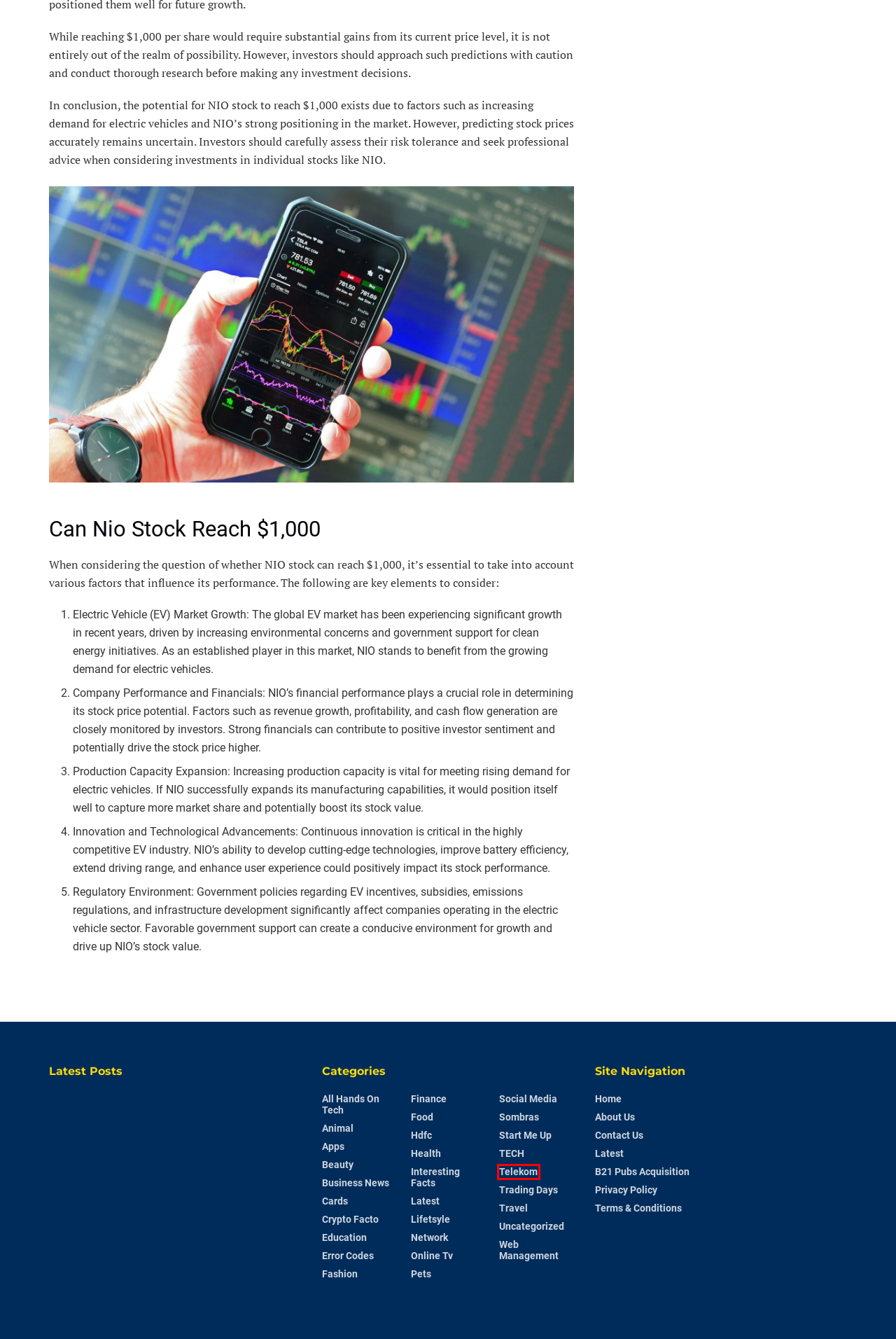You are provided with a screenshot of a webpage where a red rectangle bounding box surrounds an element. Choose the description that best matches the new webpage after clicking the element in the red bounding box. Here are the choices:
A. Web Management Archives - FintechAsia
B. Hdfc Archives - FintechAsia
C. Social Media Archives - FintechAsia
D. Terms & Conditions - FintechAsia
E. Telekom Archives - FintechAsia
F. Online Tv Archives - FintechAsia
G. Lifetsyle Archives - FintechAsia
H. Pets Archives - FintechAsia

E